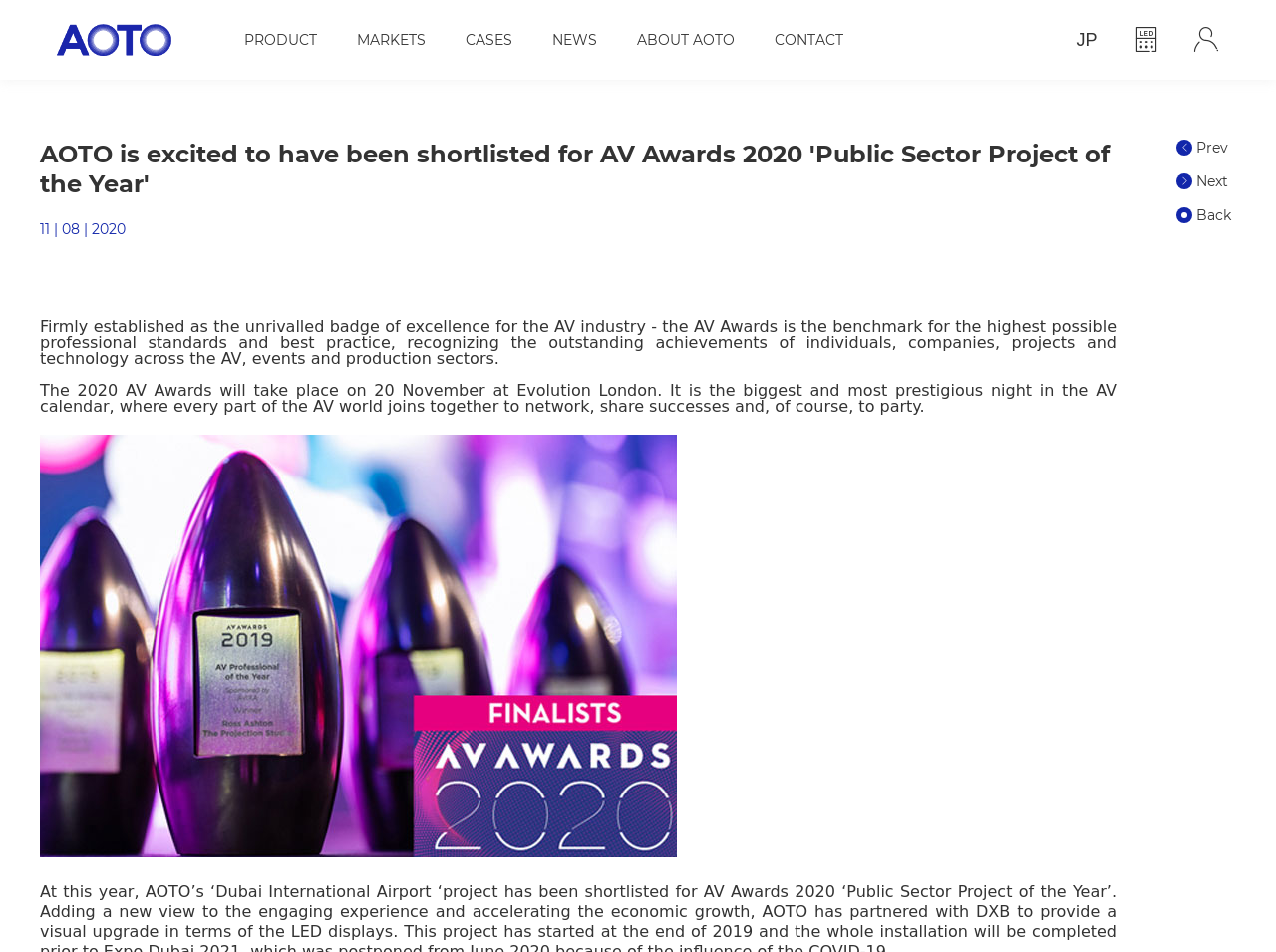Provide the bounding box coordinates of the area you need to click to execute the following instruction: "Click on the 'PRODUCT' link".

[0.191, 0.01, 0.248, 0.073]